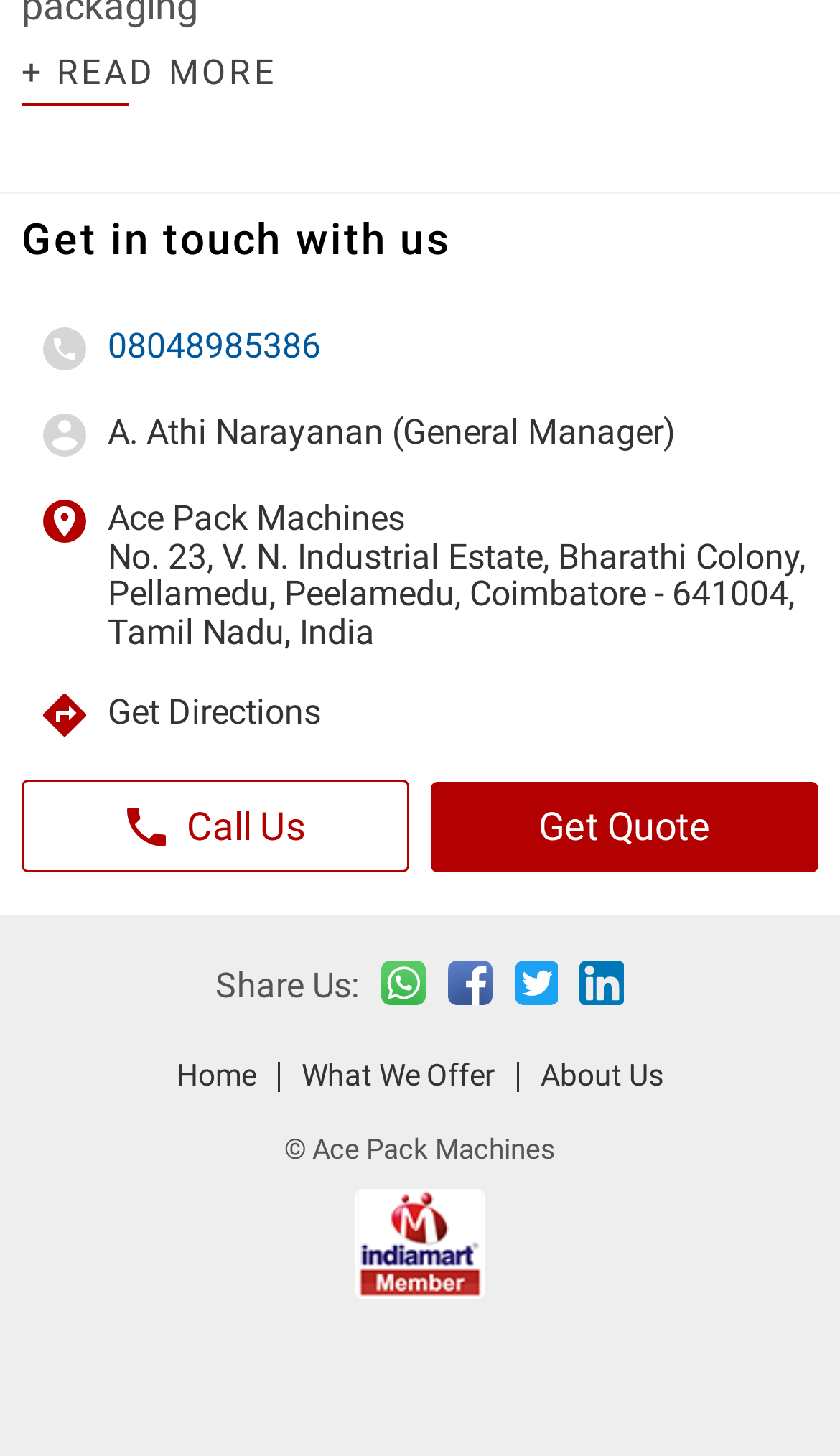How many links are there in the footer section?
Please provide a comprehensive answer based on the contents of the image.

The links in the footer section are 'Home', 'What We Offer', 'About Us', and 'im Logo', which can be found at the bottom of the webpage.